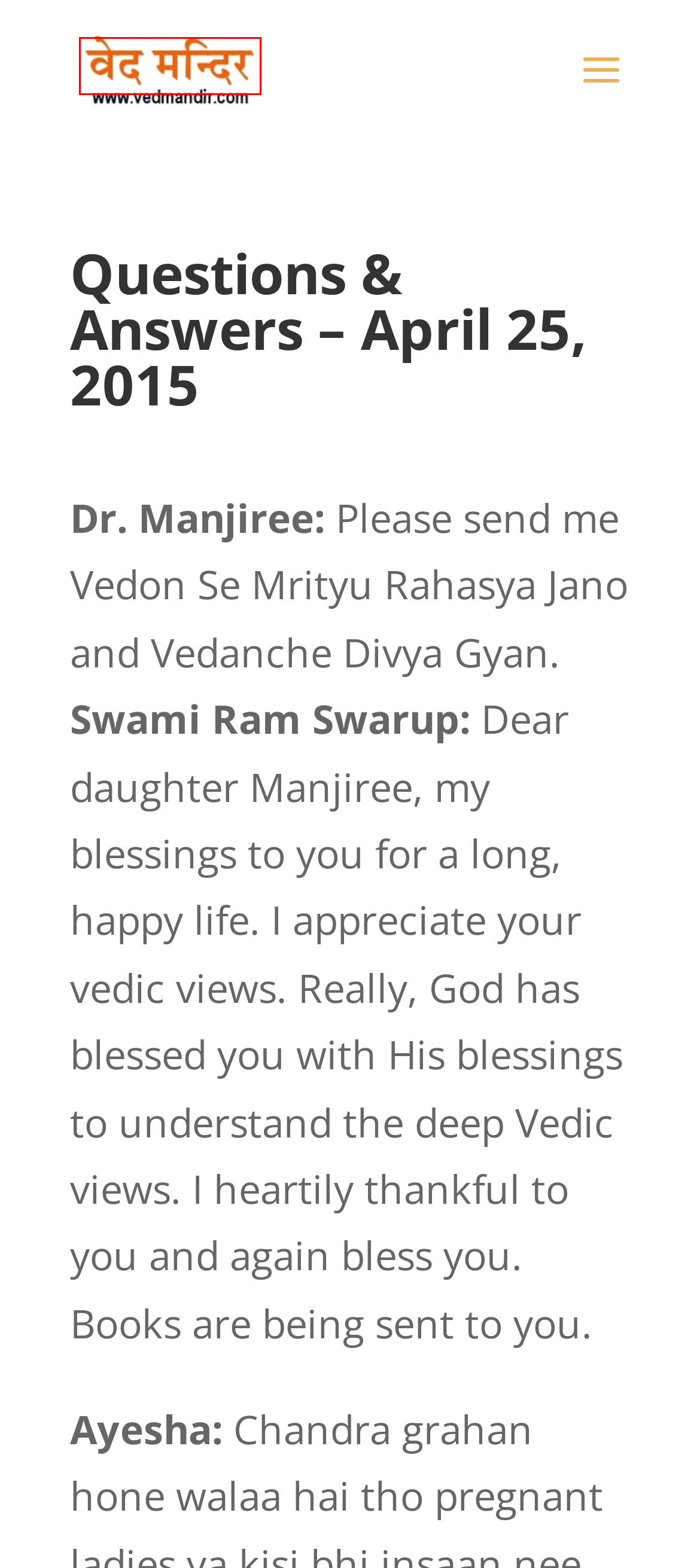Look at the screenshot of the webpage and find the element within the red bounding box. Choose the webpage description that best fits the new webpage that will appear after clicking the element. Here are the candidates:
A. Ved Mandir
B. Questions & Answers – March 23, 2024 | Ved Mandir
C. Questions & Answers – March 29, 2024 | Ved Mandir
D. Questions & Answers – March 30, 2024 | Ved Mandir
E. वार्षिक यज्ञ अनुष्ठान (14 April to 30 June) | Ved Mandir
F. Ved Mandir | A repository of Vedic knowledge by Swami Ram Swarupji, Yogacharya
G. Questions & Answers – March 26, 2024 | Ved Mandir
H. Questions & Answers – March 22, 2024 | Ved Mandir

F